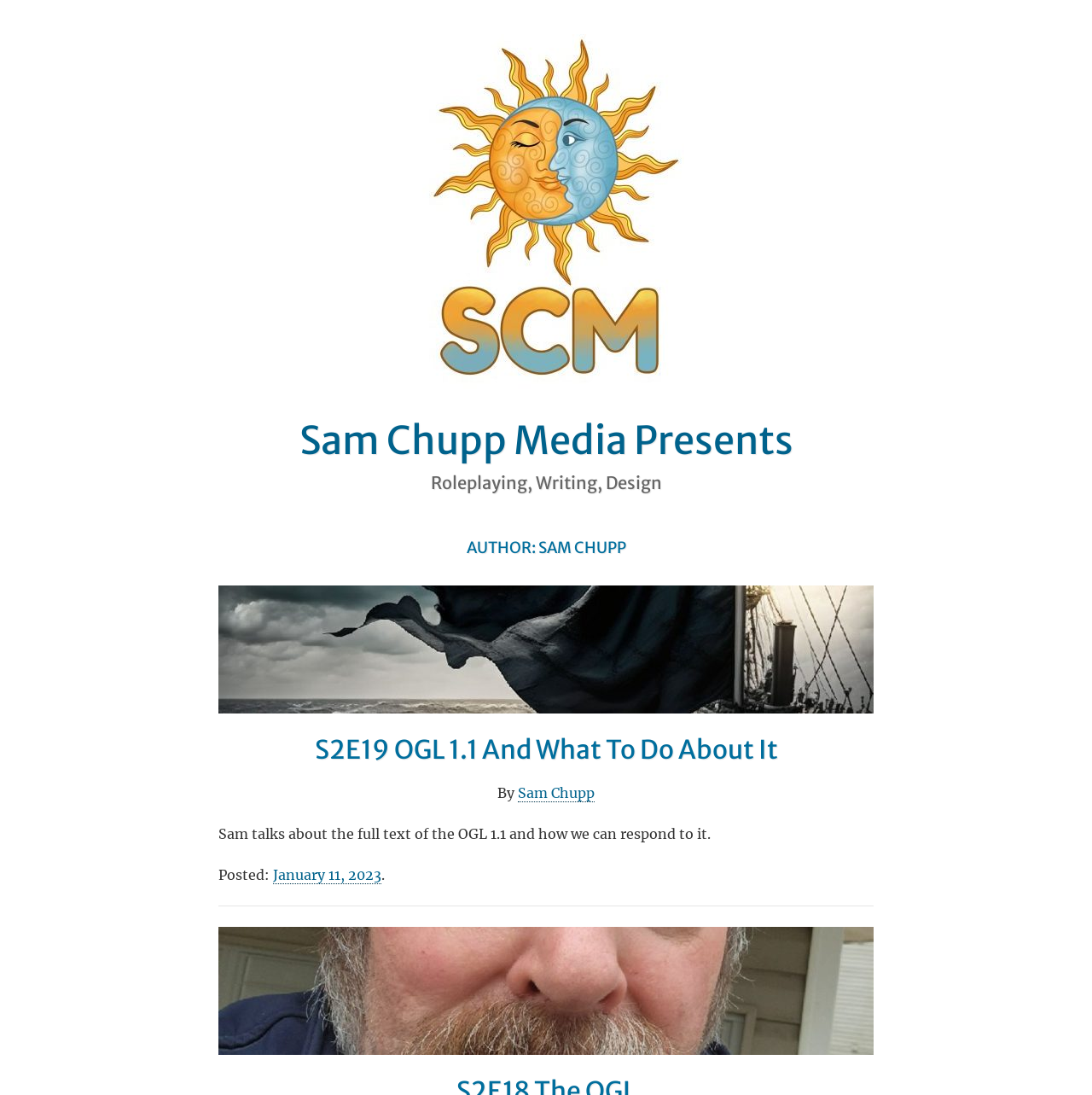Find the bounding box coordinates for the HTML element described in this sentence: "Sam Chupp". Provide the coordinates as four float numbers between 0 and 1, in the format [left, top, right, bottom].

[0.474, 0.716, 0.545, 0.733]